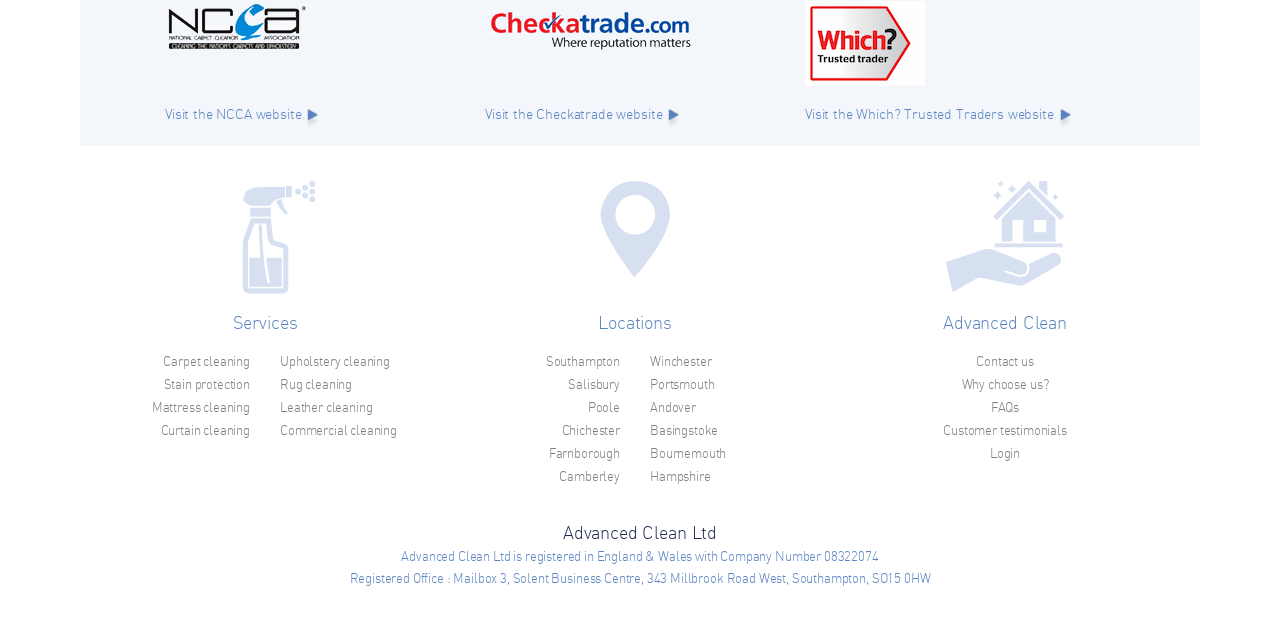Can you give a detailed response to the following question using the information from the image? What is the name of the company?

The company name is mentioned at the bottom of the webpage, in the static text element 'Advanced Clean Ltd' with bounding box coordinates [0.44, 0.842, 0.56, 0.872].